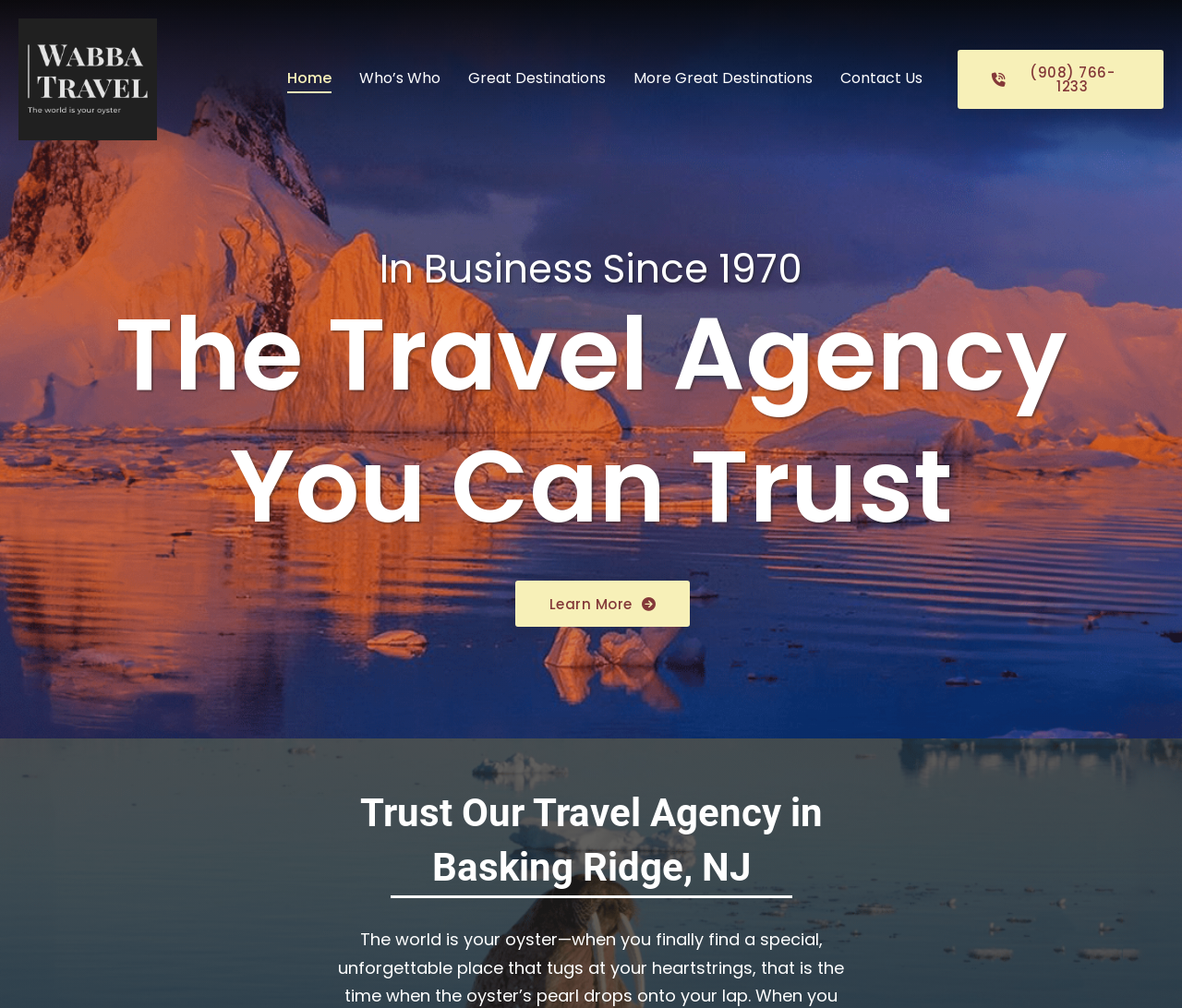Show the bounding box coordinates of the element that should be clicked to complete the task: "Go to the Home page".

[0.243, 0.065, 0.28, 0.092]